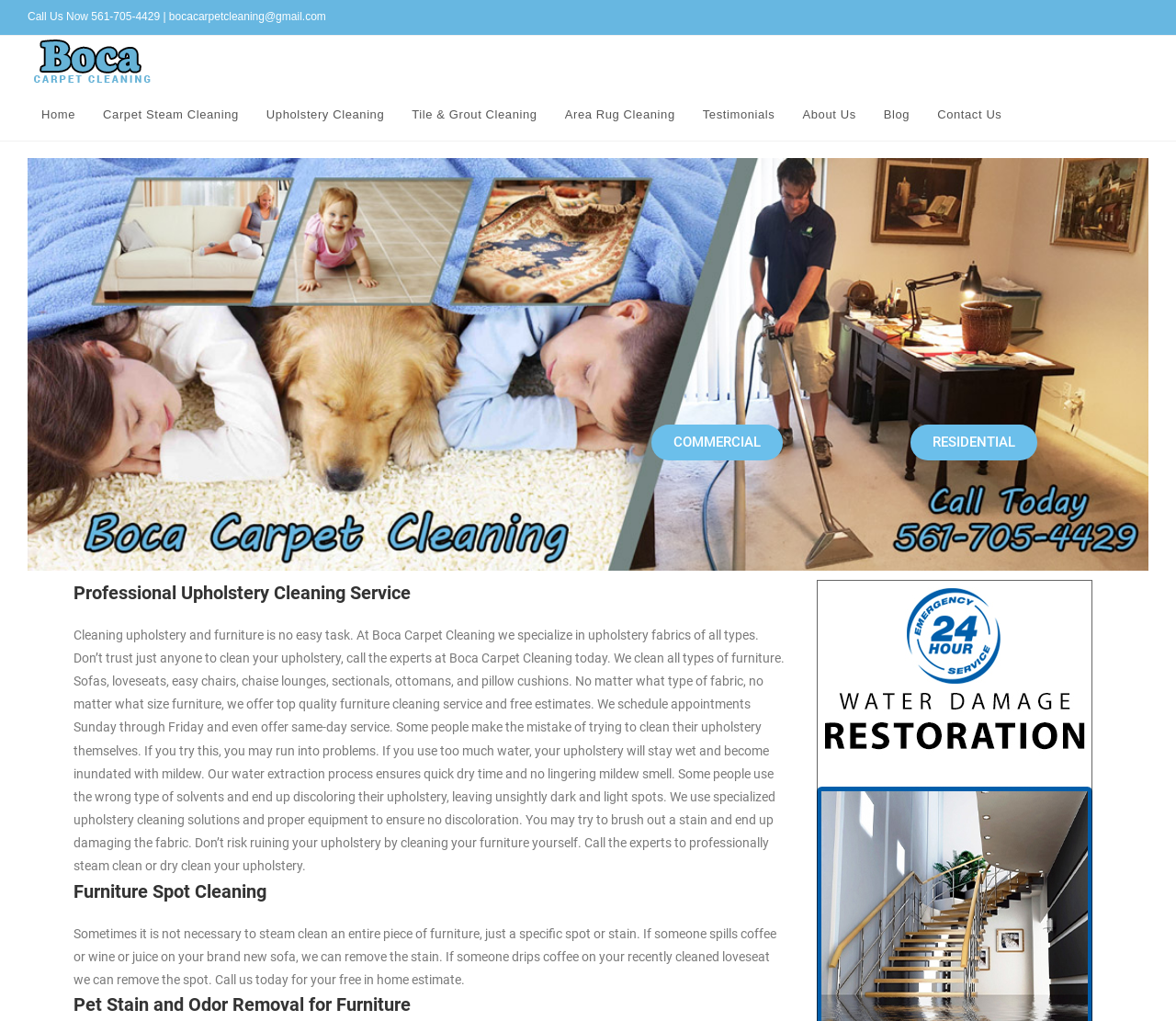What types of furniture can be cleaned?
Give a comprehensive and detailed explanation for the question.

The webpage mentions that the upholstery cleaning service can clean all types of furniture, including sofas, loveseats, easy chairs, chaise lounges, sectionals, ottomans, and pillow cushions, indicating a wide range of furniture cleaning capabilities.